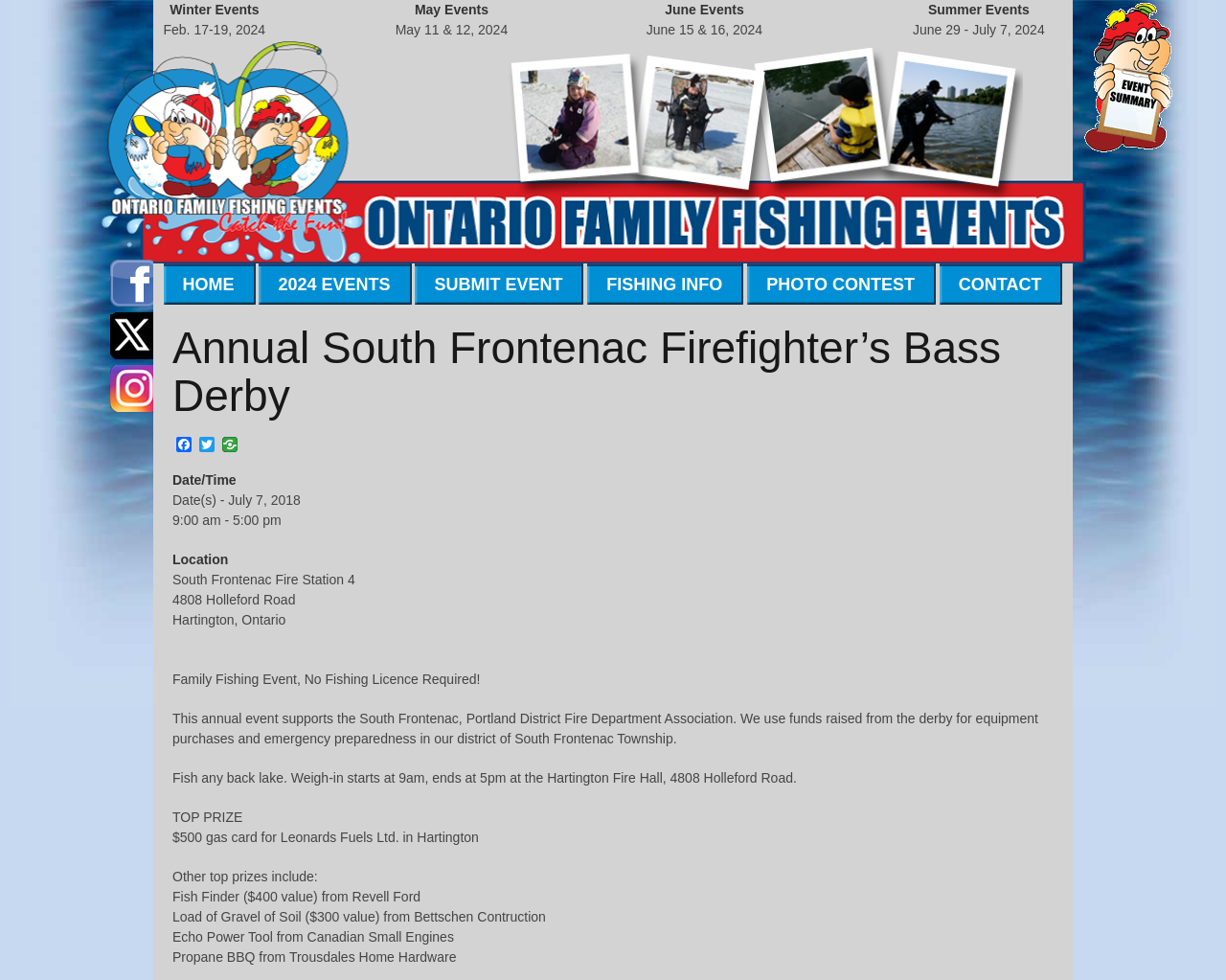Specify the bounding box coordinates of the region I need to click to perform the following instruction: "Click the SUBMIT EVENT link". The coordinates must be four float numbers in the range of 0 to 1, i.e., [left, top, right, bottom].

[0.339, 0.269, 0.476, 0.311]